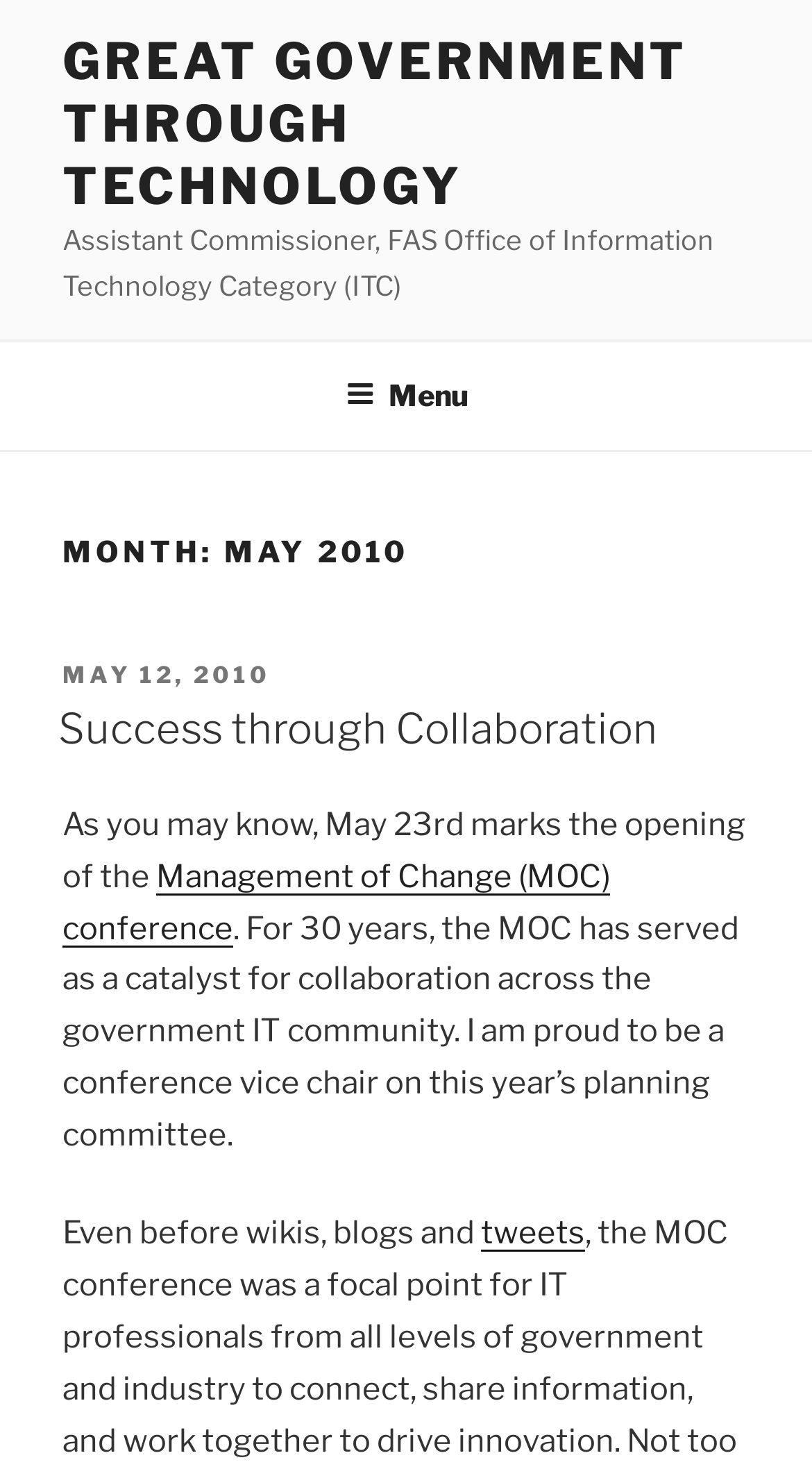Create an in-depth description of the webpage, covering main sections.

The webpage appears to be a blog post or an article from May 2010. At the top, there is a prominent link titled "GREAT GOVERNMENT THROUGH TECHNOLOGY" and a static text element displaying the title "Assistant Commissioner, FAS Office of Information Technology Category (ITC)". 

Below these elements, a navigation menu labeled "Top Menu" is located, which contains a button labeled "Menu". 

The main content of the webpage is divided into sections, with a heading "MONTH: MAY 2010" at the top. Within this section, there is a subheading "POSTED ON" followed by a link to the date "MAY 12, 2010". 

Further down, there is a heading "Success through Collaboration" with a link to the same title. The text that follows discusses the Management of Change (MOC) conference, which is a catalyst for collaboration across the government IT community. The author of the post is proud to be a conference vice chair on this year's planning committee. 

The text continues to discuss the evolution of collaboration tools, mentioning wikis, blogs, and tweets. There are a total of 4 links on the page, and 7 static text elements.